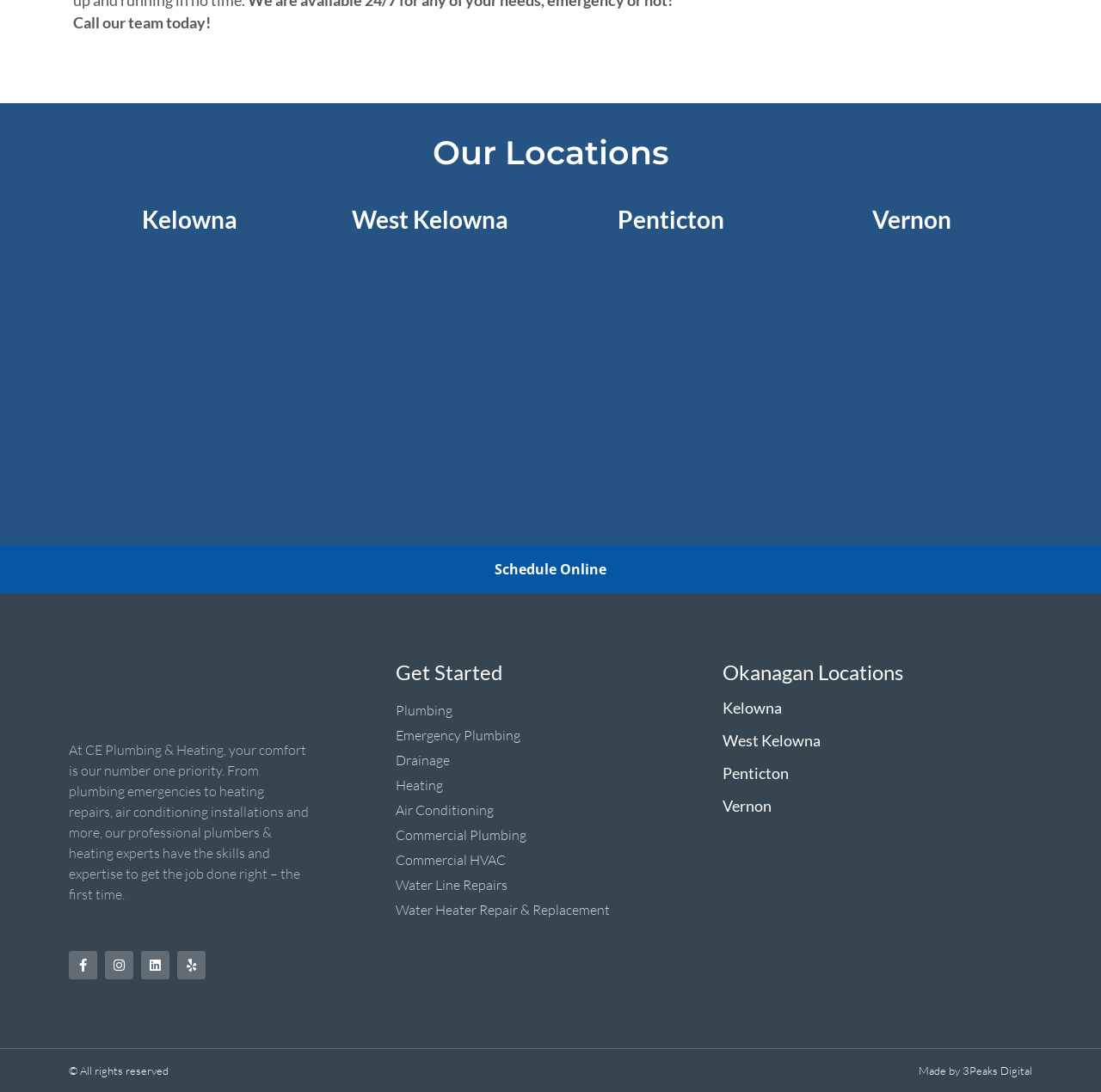Who designed the website?
From the details in the image, provide a complete and detailed answer to the question.

I read the static text at the bottom of the page that says 'Made by 3Peaks Digital' and understood that the website was designed by 3Peaks Digital.